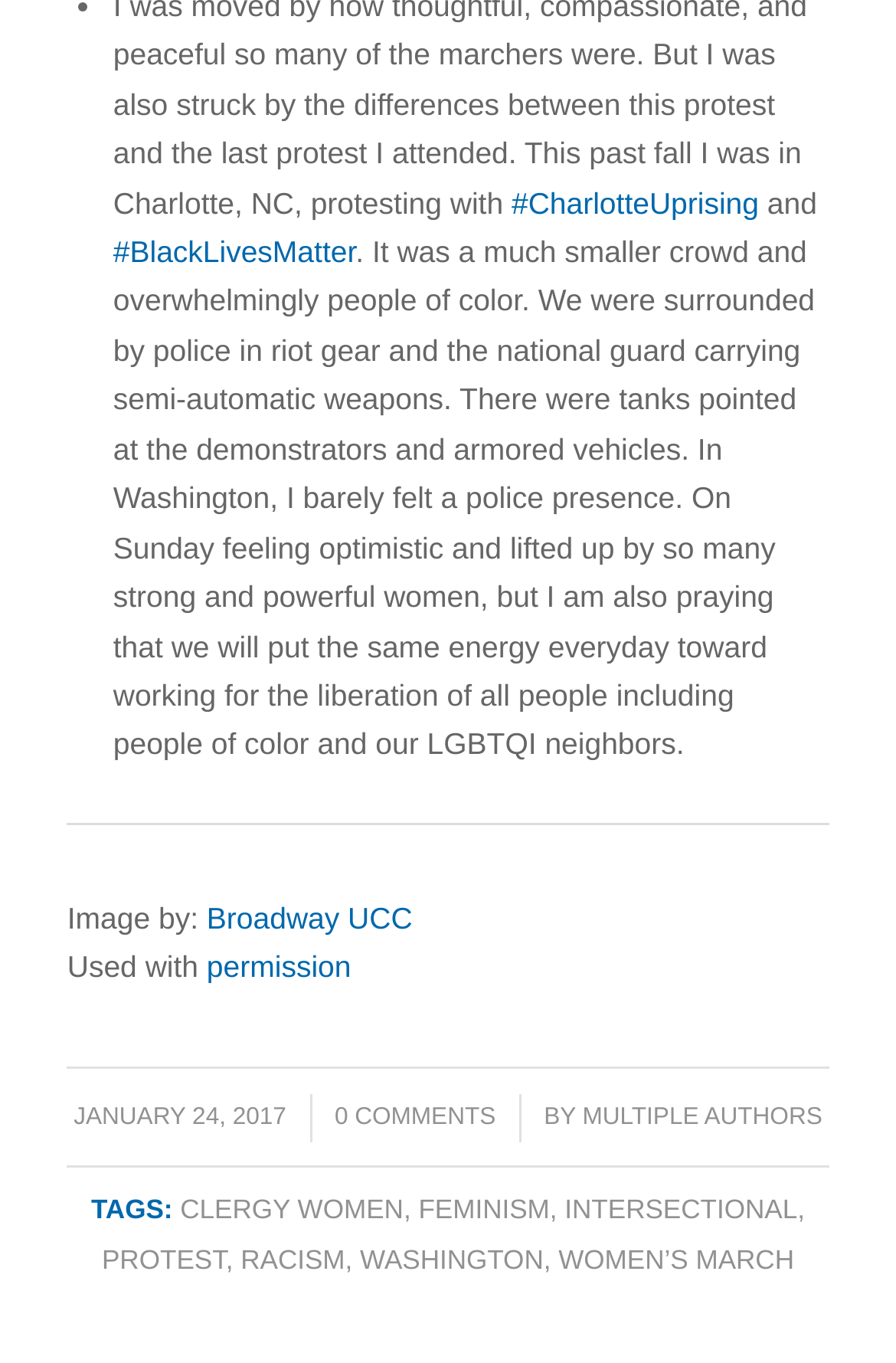Please determine the bounding box coordinates of the area that needs to be clicked to complete this task: 'Read the article about the Women's March'. The coordinates must be four float numbers between 0 and 1, formatted as [left, top, right, bottom].

[0.126, 0.172, 0.909, 0.559]